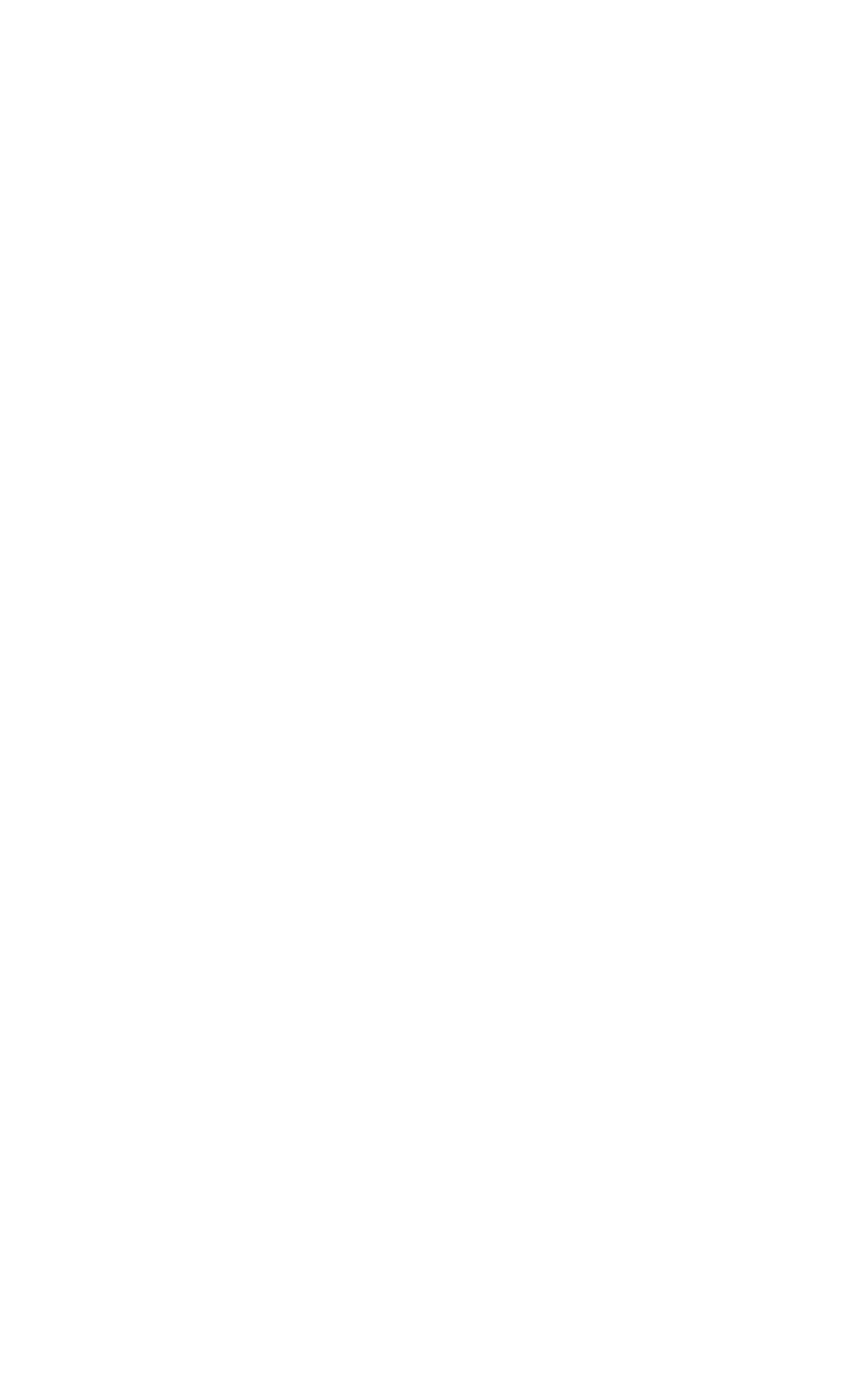Is the checkbox checked by default?
Using the image as a reference, give a one-word or short phrase answer.

No